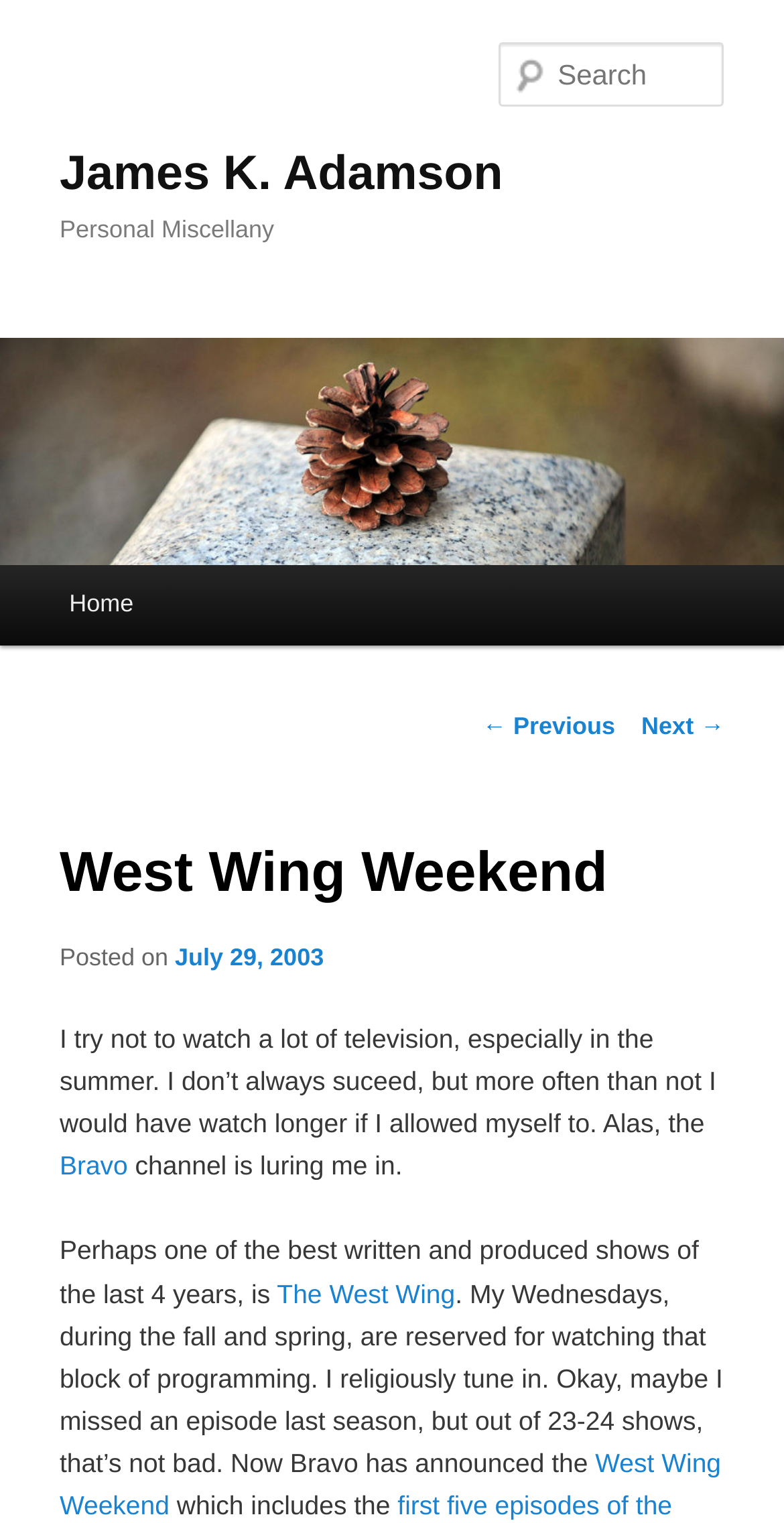Find the bounding box coordinates for the area you need to click to carry out the instruction: "visit James K. Adamson's personal homepage". The coordinates should be four float numbers between 0 and 1, indicated as [left, top, right, bottom].

[0.076, 0.096, 0.641, 0.132]